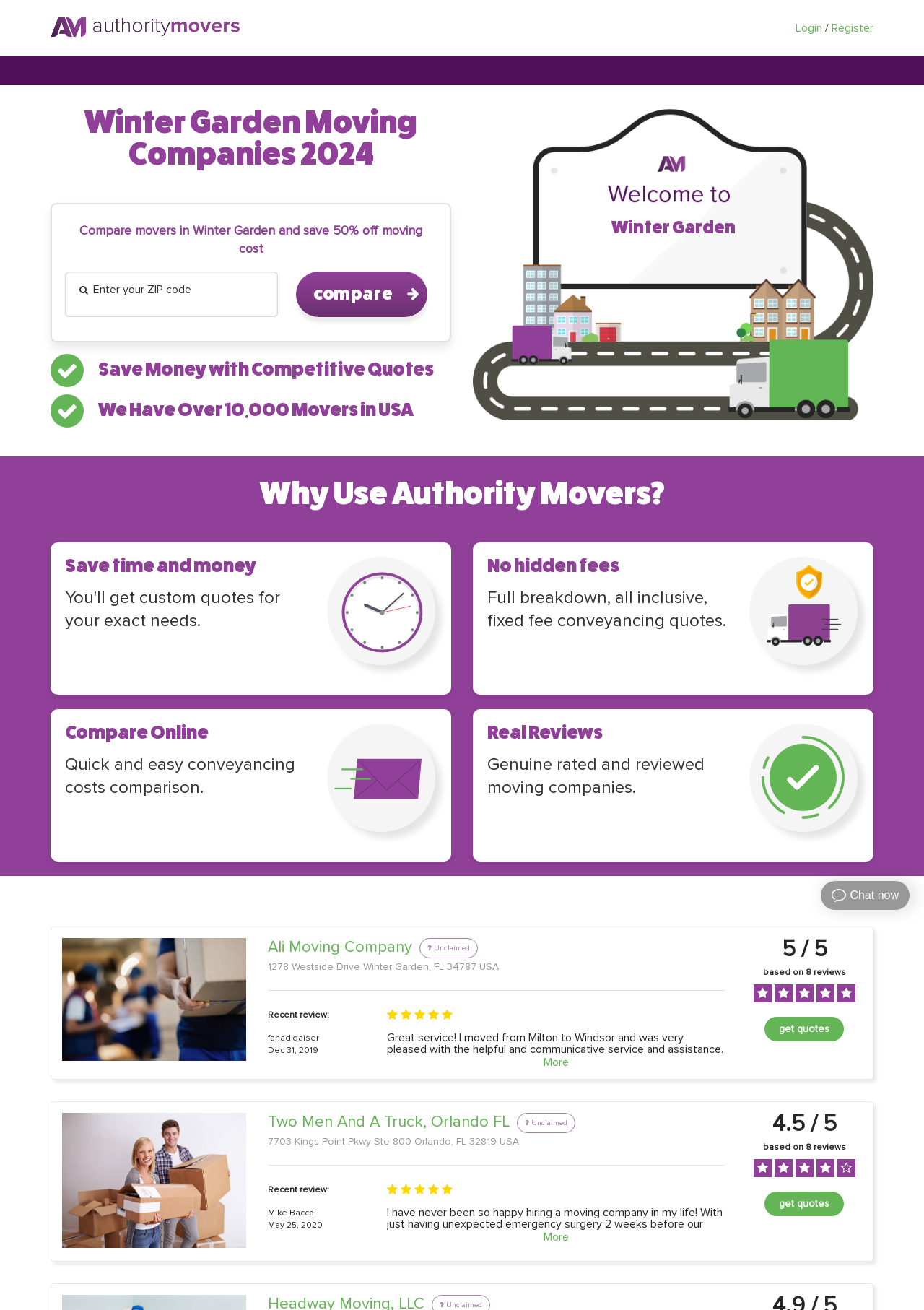How many moving companies are listed?
Using the information from the image, give a concise answer in one word or a short phrase.

2